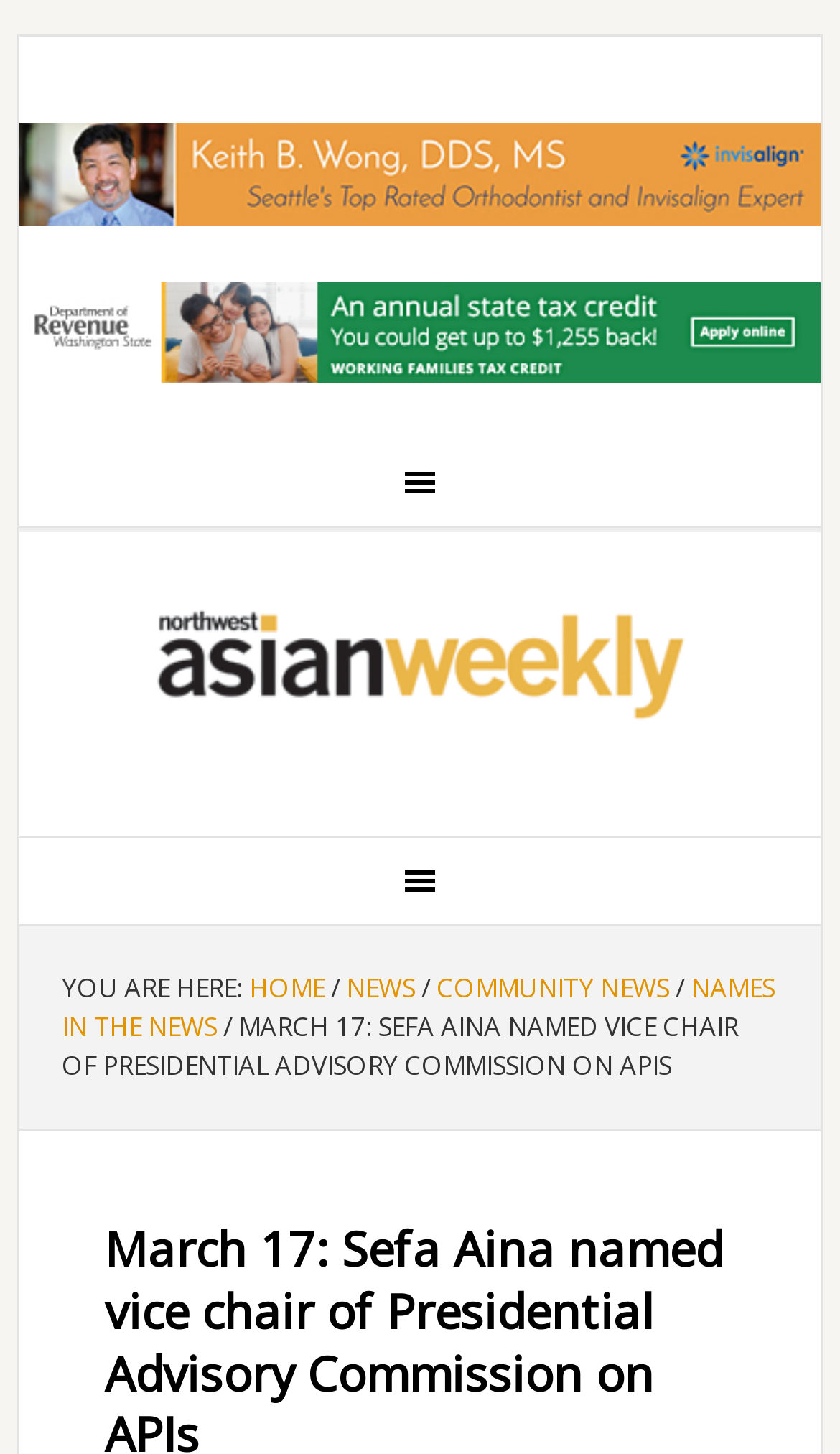Please provide a one-word or short phrase answer to the question:
How many breadcrumb separators are there?

3